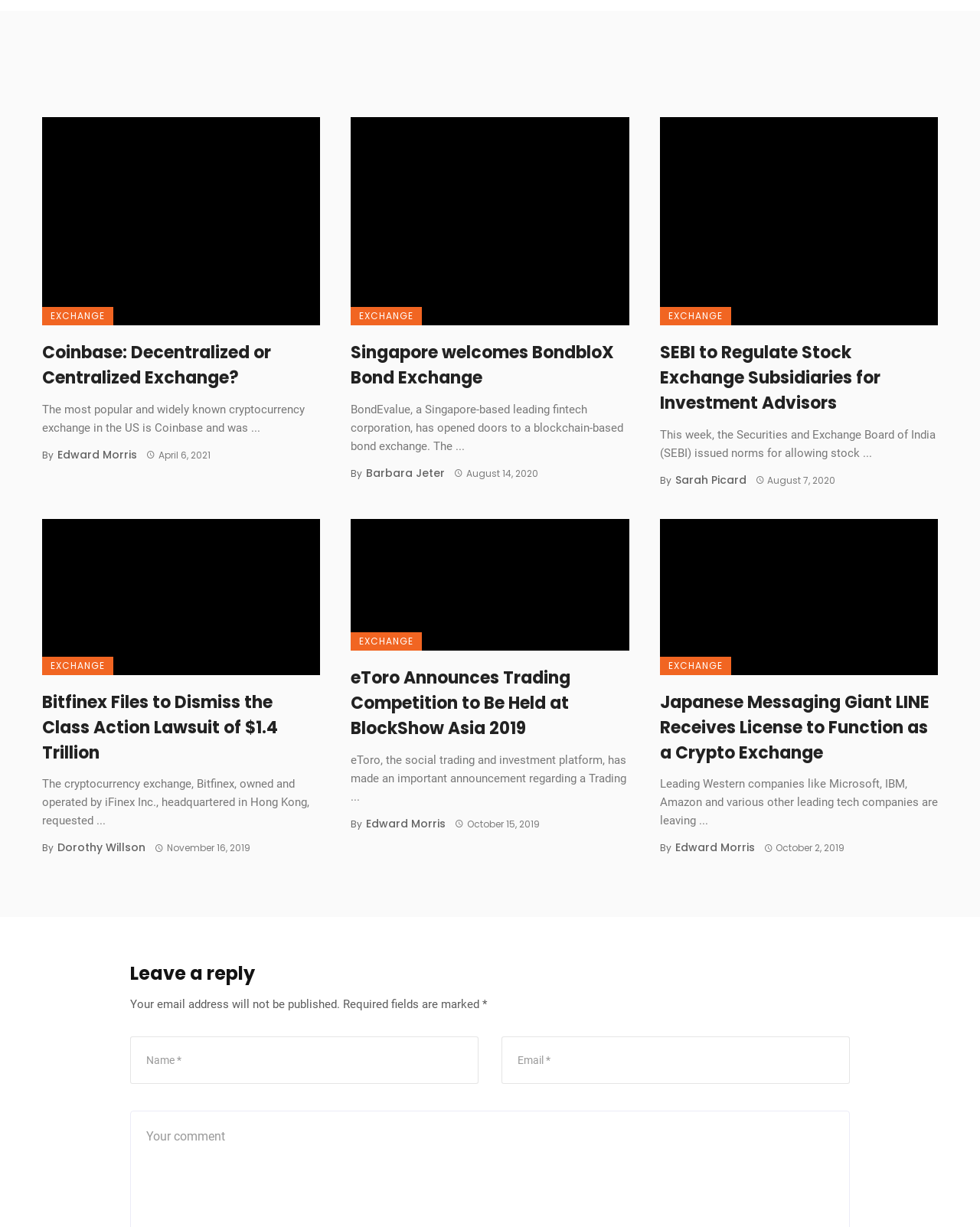How many articles are on this webpage? Please answer the question using a single word or phrase based on the image.

4